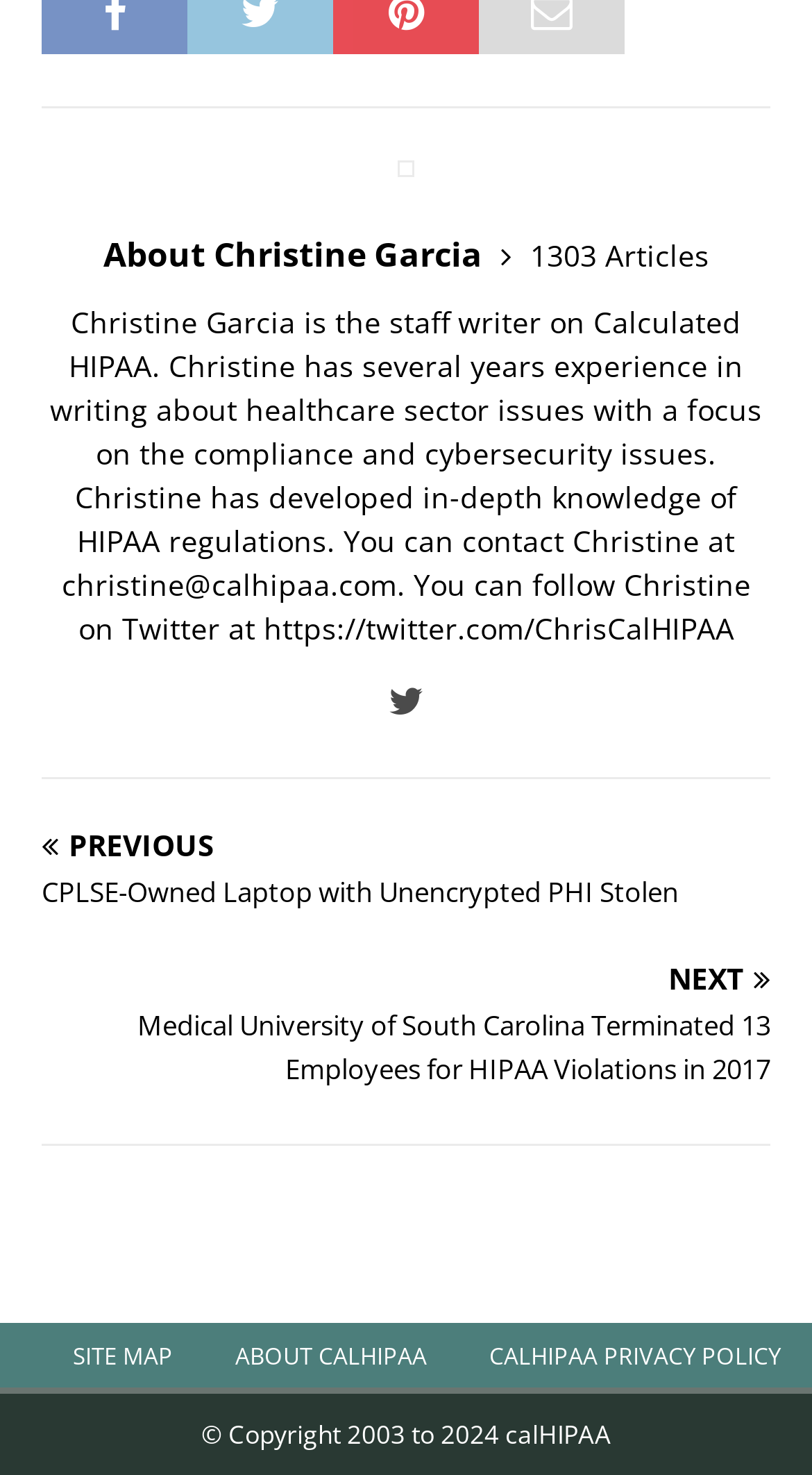Please look at the image and answer the question with a detailed explanation: What is the copyright year range of calHIPAA?

I found a StaticText element with the text '© Copyright 2003 to 2024 calHIPAA' which mentions the copyright year range of calHIPAA.